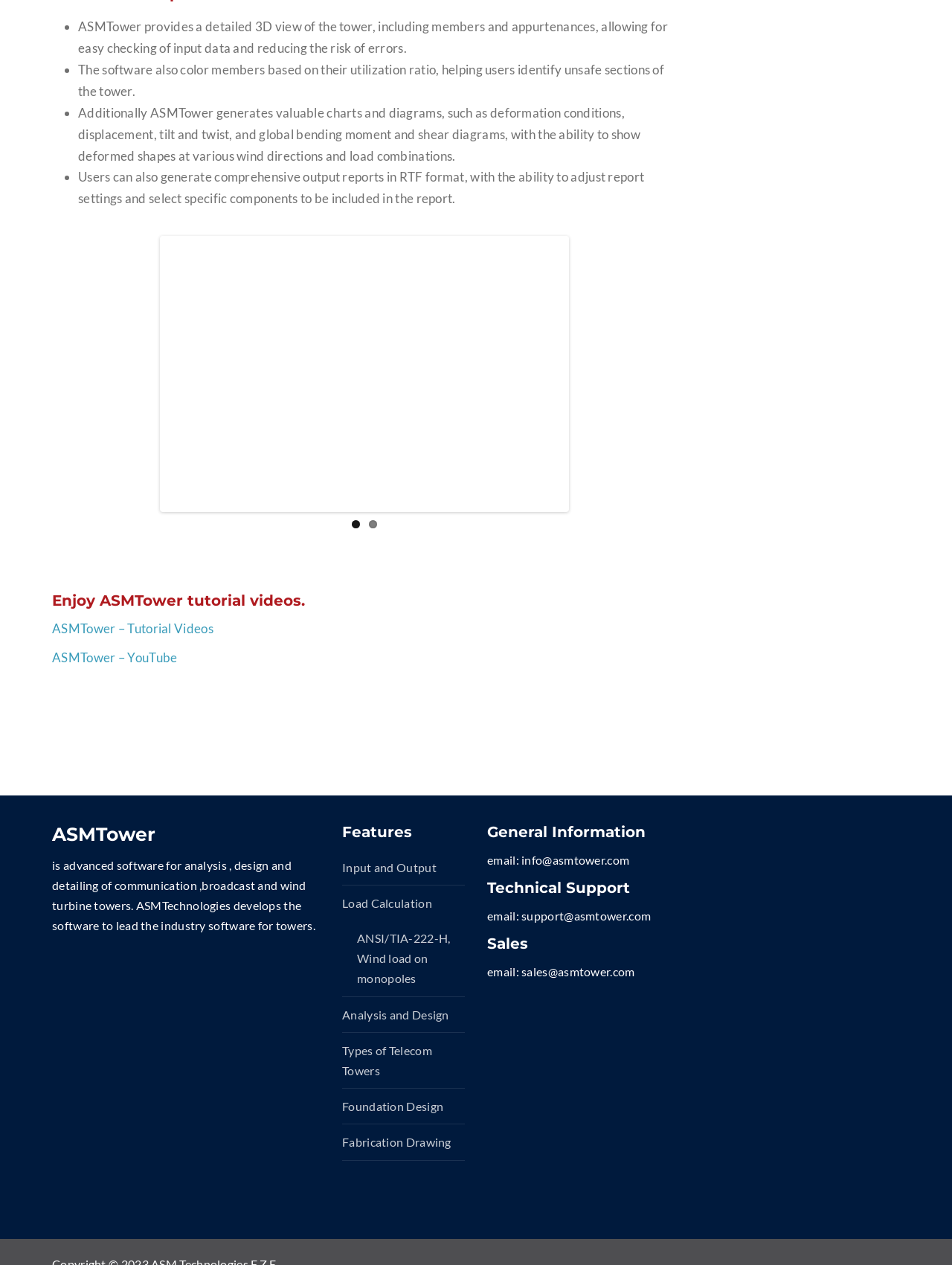Respond with a single word or short phrase to the following question: 
What is the copyright year of the webpage content?

2023